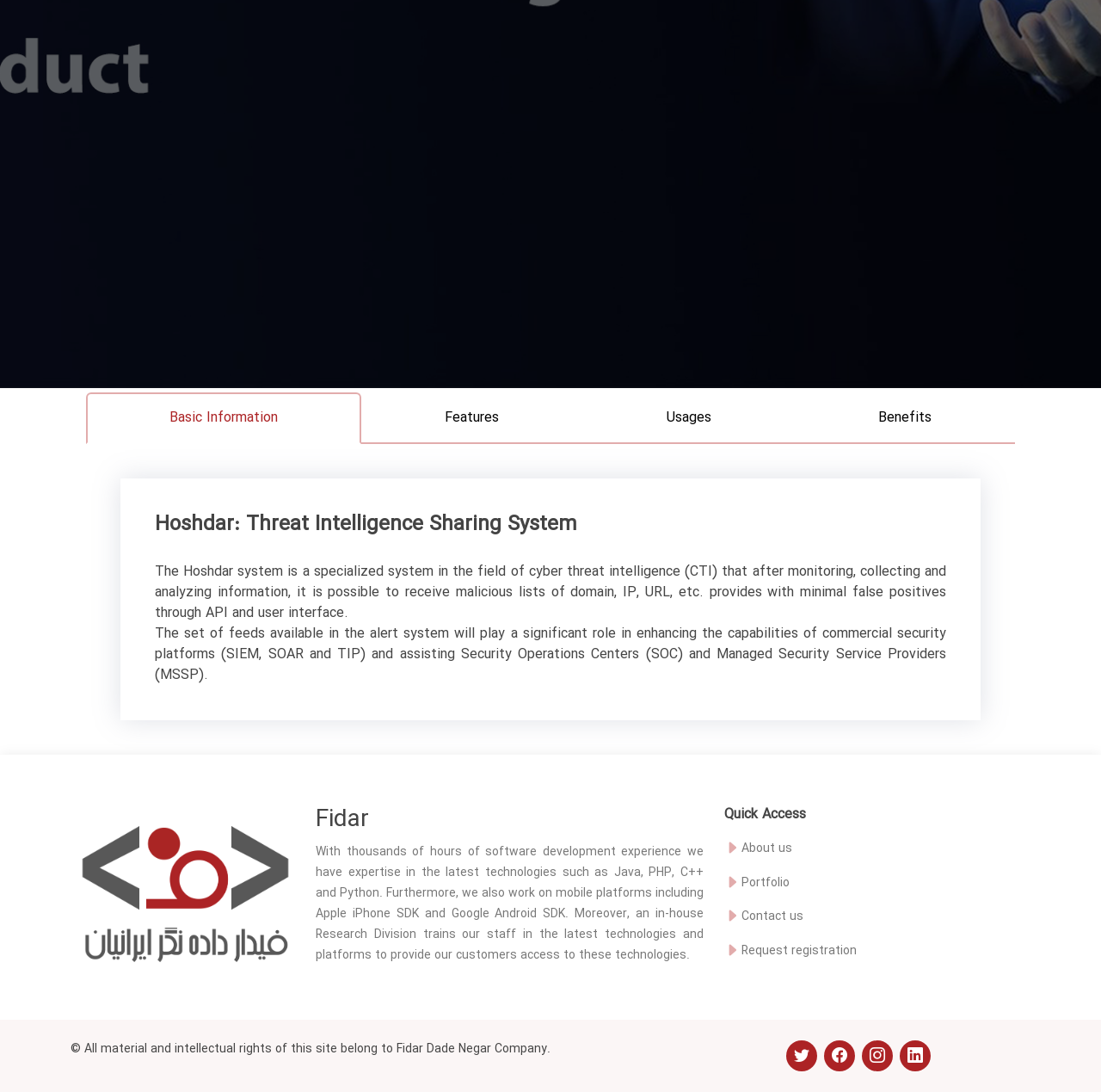Using the element description: "Features", determine the bounding box coordinates for the specified UI element. The coordinates should be four float numbers between 0 and 1, [left, top, right, bottom].

[0.328, 0.359, 0.529, 0.407]